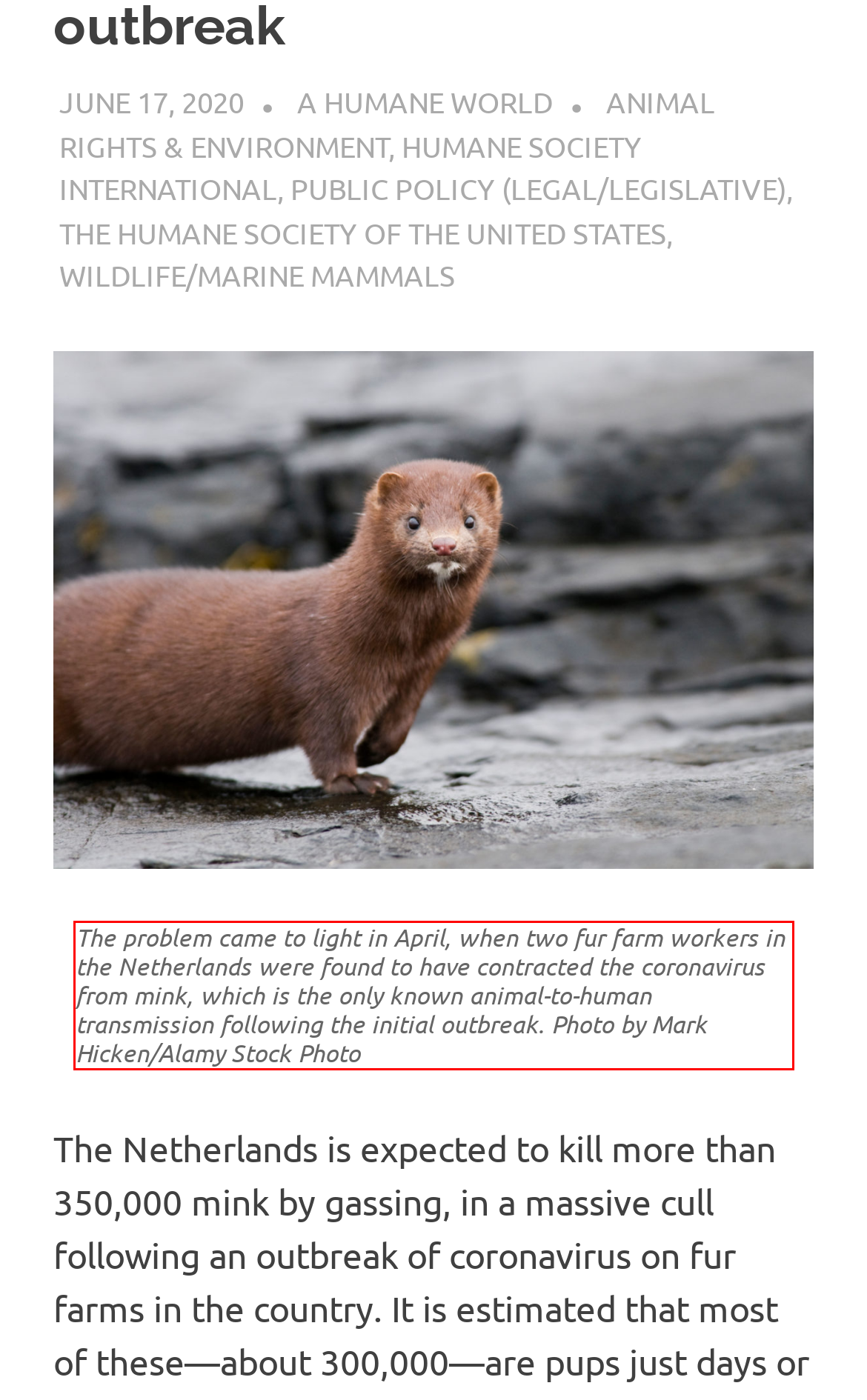Review the webpage screenshot provided, and perform OCR to extract the text from the red bounding box.

The problem came to light in April, when two fur farm workers in the Netherlands were found to have contracted the coronavirus from mink, which is the only known animal-to-human transmission following the initial outbreak. Photo by Mark Hicken/Alamy Stock Photo